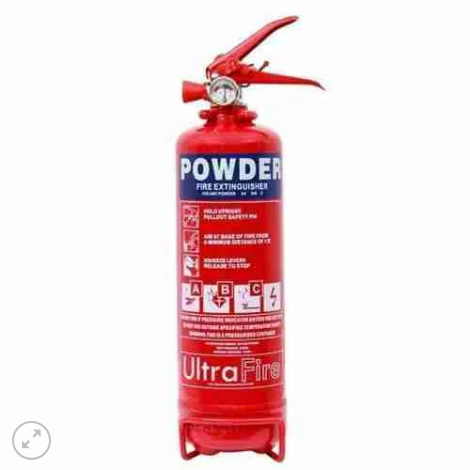Describe all elements and aspects of the image.

The image displays a bright red 1 KG ABC dry powder fire extinguisher branded as "UltraFire." The extinguisher features prominent labeling with the word "POWDER" in bold white letters, indicating its type. Below the label, various safety symbols and instructions provide guidance on how to use the extinguisher effectively against different classes of fires, marked as A, B, C, and others. The top of the extinguisher features a sturdy handle and nozzle designed for easy operation during an emergency. This portable fire extinguisher is essential for home and office safety, offering a reliable solution for fire prevention and response.